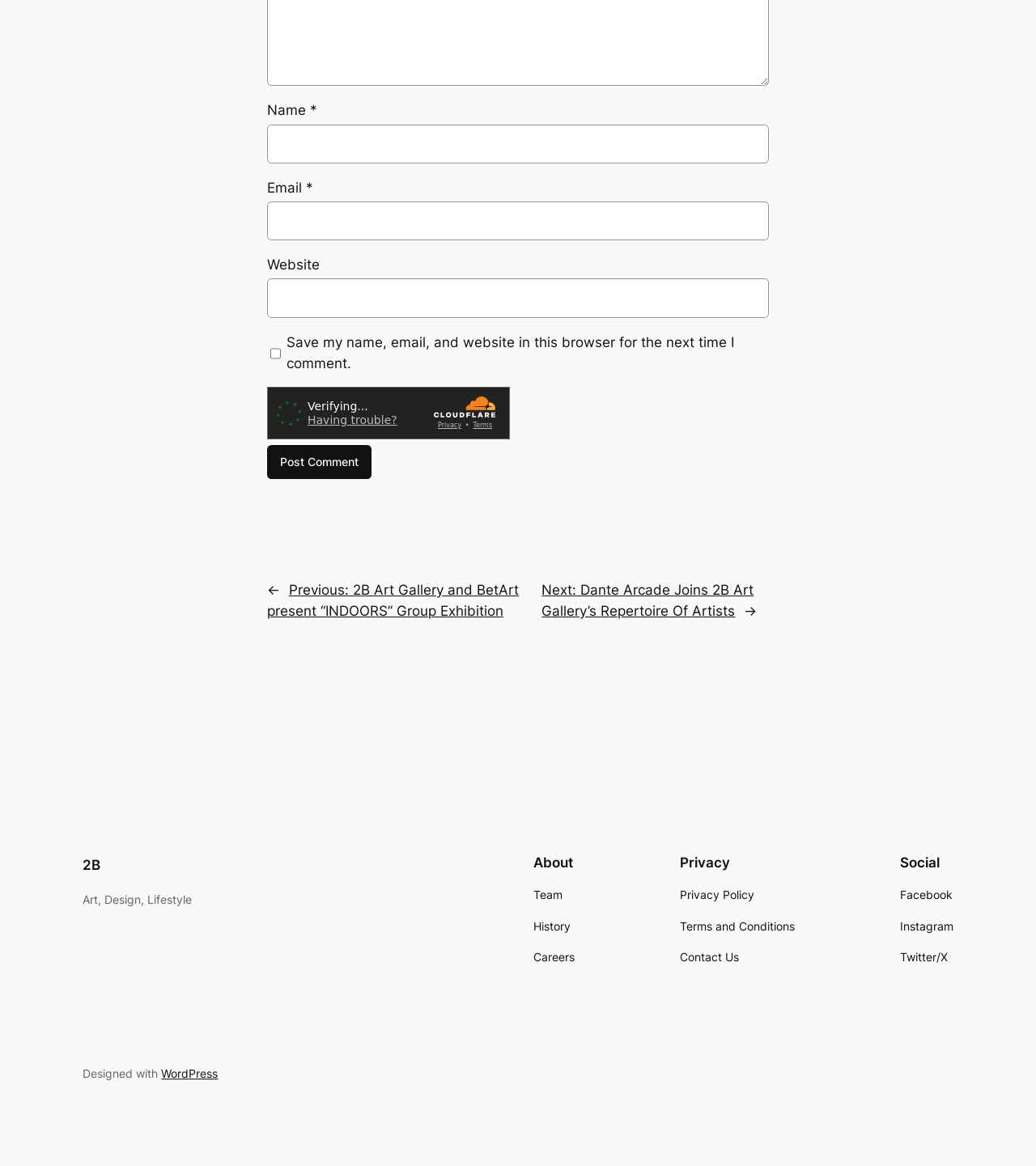From the webpage screenshot, identify the region described by parent_node: Website name="url". Provide the bounding box coordinates as (top-left x, top-left y, bottom-right x, bottom-right y), with each value being a floating point number between 0 and 1.

[0.258, 0.239, 0.742, 0.273]